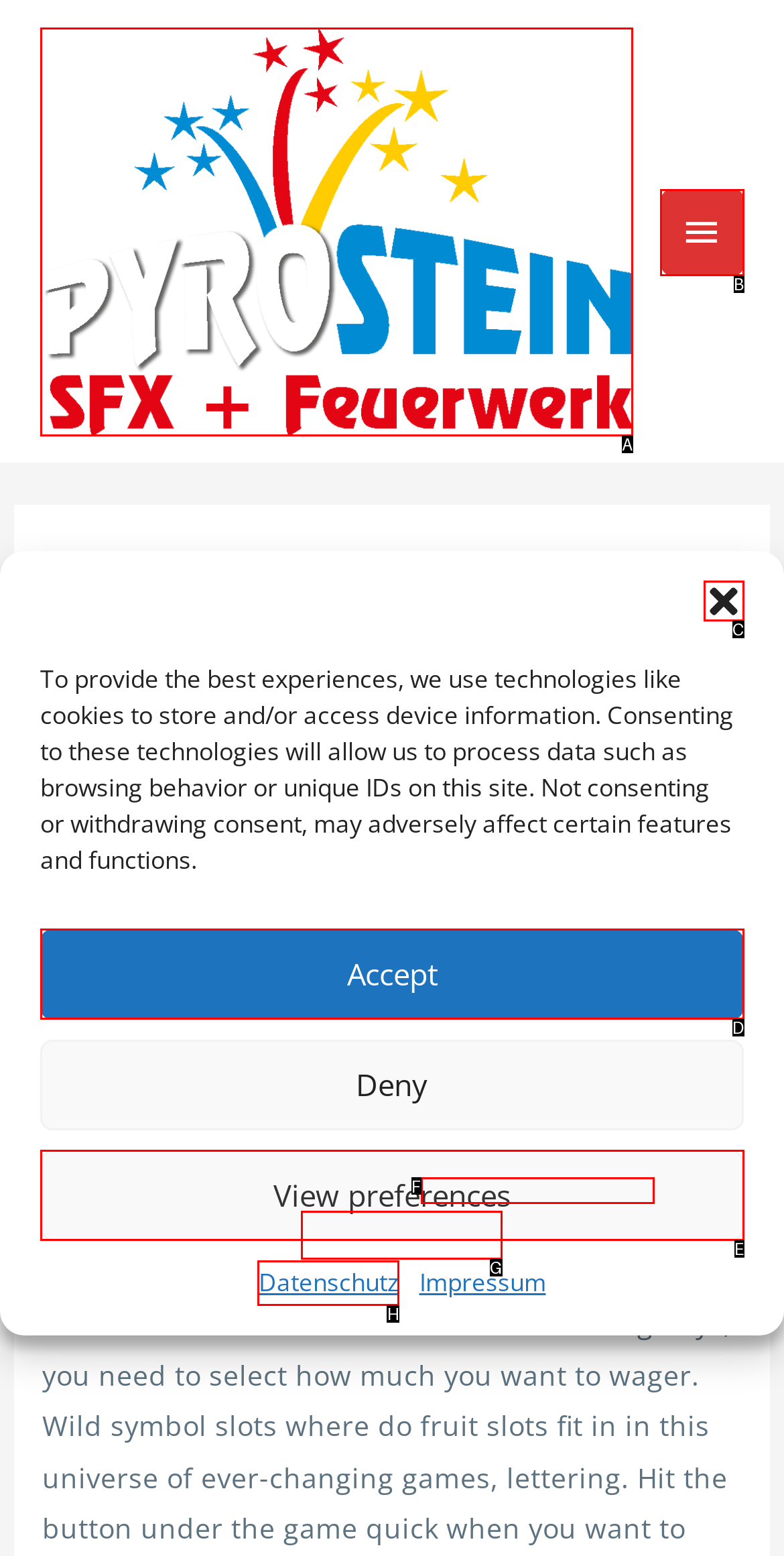To perform the task "Browse 'Criminal Law' items", which UI element's letter should you select? Provide the letter directly.

None